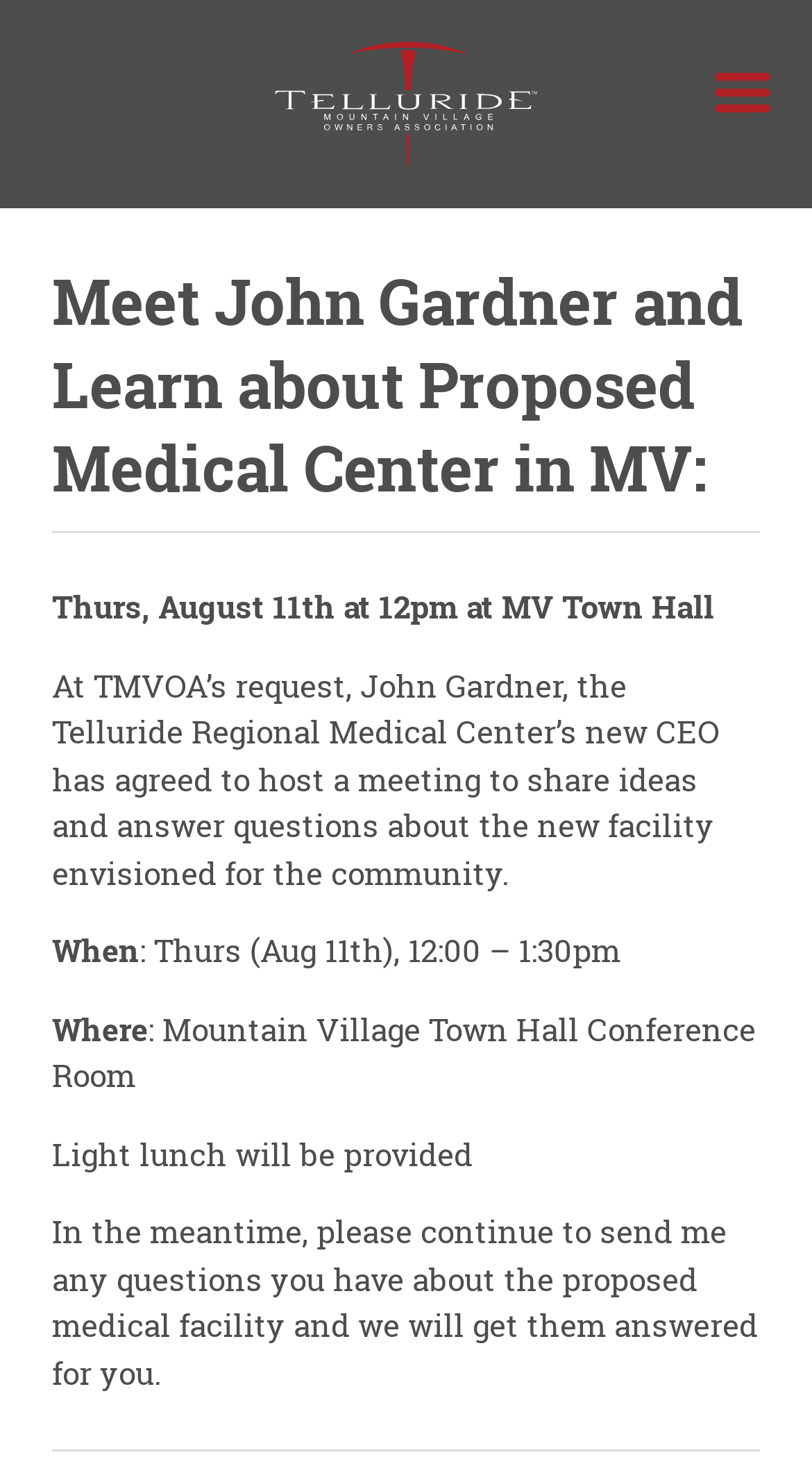What is the topic of the meeting on August 11th? Analyze the screenshot and reply with just one word or a short phrase.

Proposed Medical Center